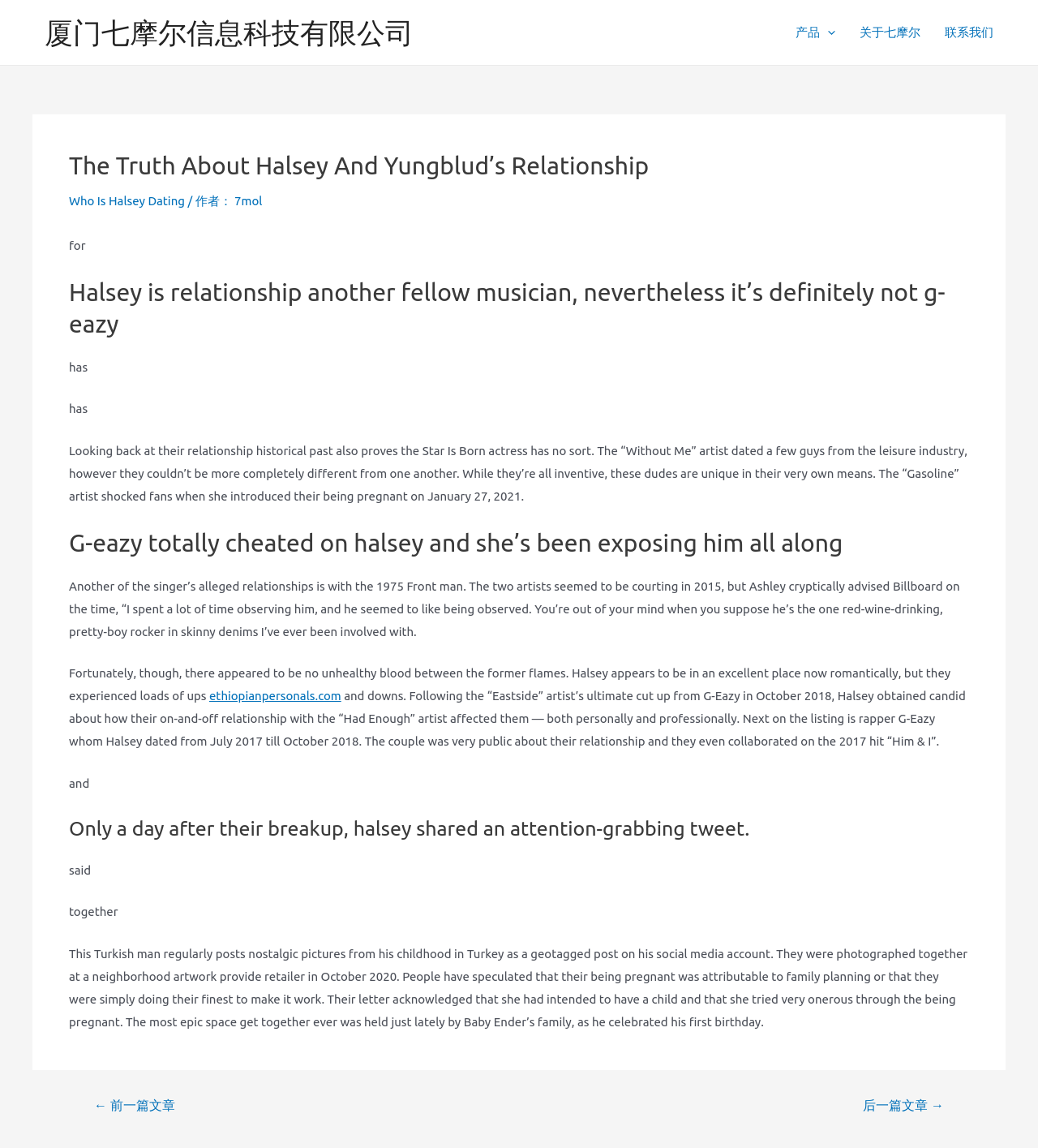Identify the bounding box of the HTML element described as: "产品".

[0.755, 0.0, 0.816, 0.057]